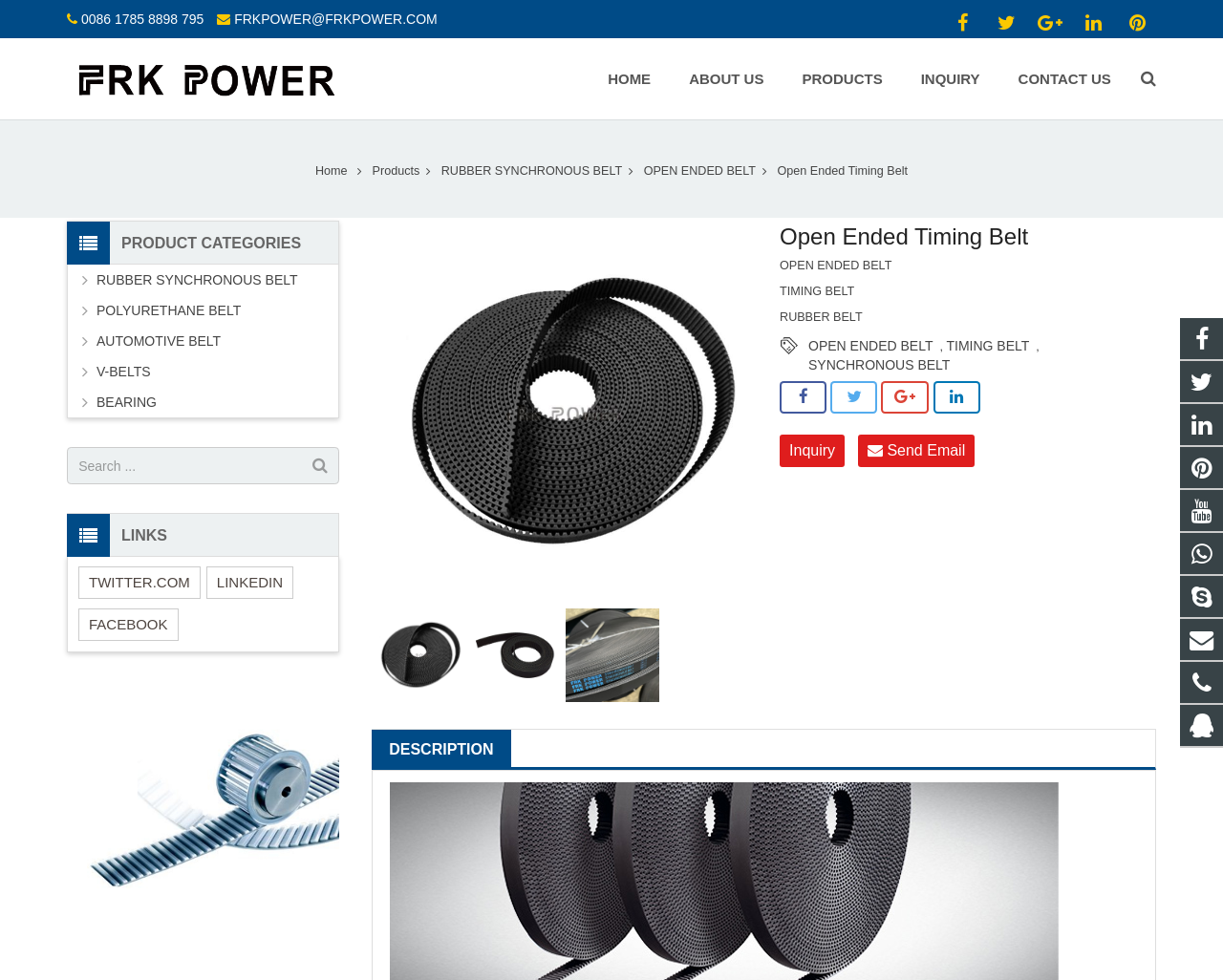Construct a comprehensive caption that outlines the webpage's structure and content.

This webpage is about OPEN ENDED BELT, a company that manufactures and sells various types of belts, including timing belts, rubber belts, and synchronous belts. 

At the top of the page, there is a navigation menu with links to HOME, ABOUT US, PRODUCTS, INQUIRY, and CONTACT US. Below the navigation menu, there is a search bar where users can input keywords to search for products. 

On the left side of the page, there is a section titled PRODUCT CATEGORIES, which lists different types of belts, including RUBBER SYNCHRONOUS BELT, POLYURETHANE BELT, AUTOMOTIVE BELT, V-BELTS, and BEARING. 

In the main content area, there is an article about Open Ended Timing Belt, which includes a heading, a brief description, and several images of the product. Below the article, there are links to related products, including TIMING BELT, SYNCHRONOUS BELT, and RUBBER BELT. 

On the right side of the page, there is a section titled LINKS, which lists social media links to TWITTER.COM, LINKEDIN, FACEBOOK, and other platforms. 

At the bottom of the page, there is a footer section with links to HOME, ABOUT US, PRODUCTS, INQUIRY, and CONTACT US, as well as a copyright notice and social media links.